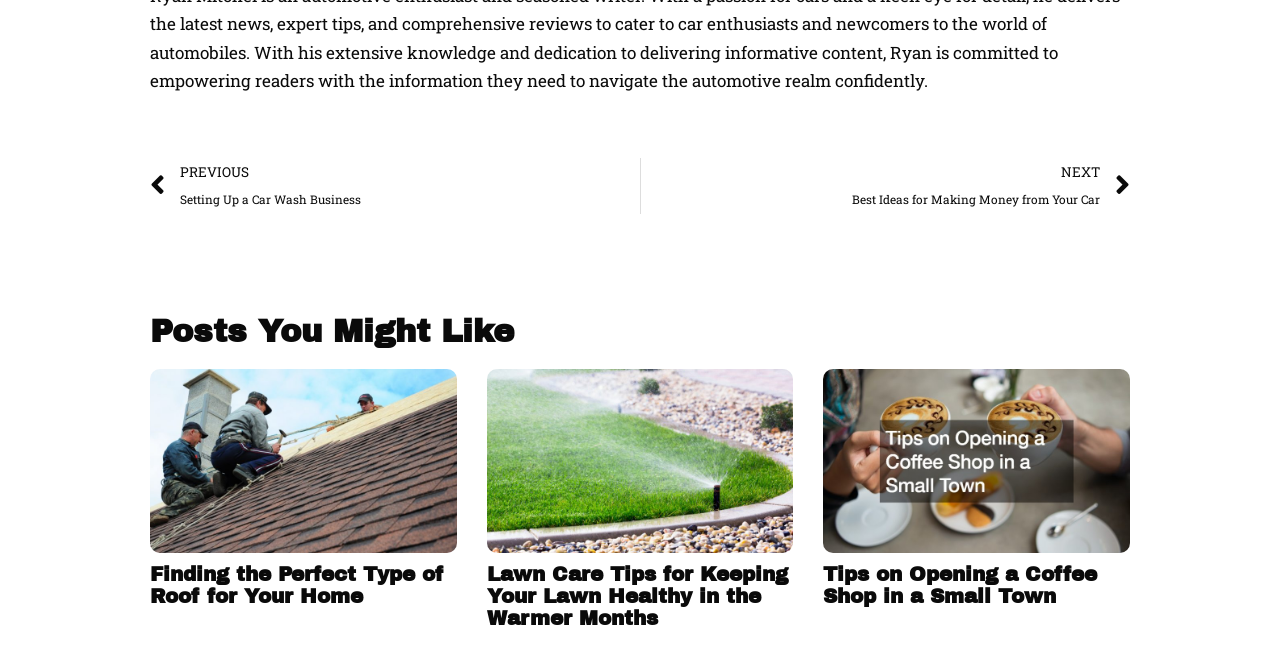Show the bounding box coordinates for the element that needs to be clicked to execute the following instruction: "Click on the 'Prev PREVIOUS Setting Up a Car Wash Business' link". Provide the coordinates in the form of four float numbers between 0 and 1, i.e., [left, top, right, bottom].

[0.117, 0.239, 0.5, 0.323]